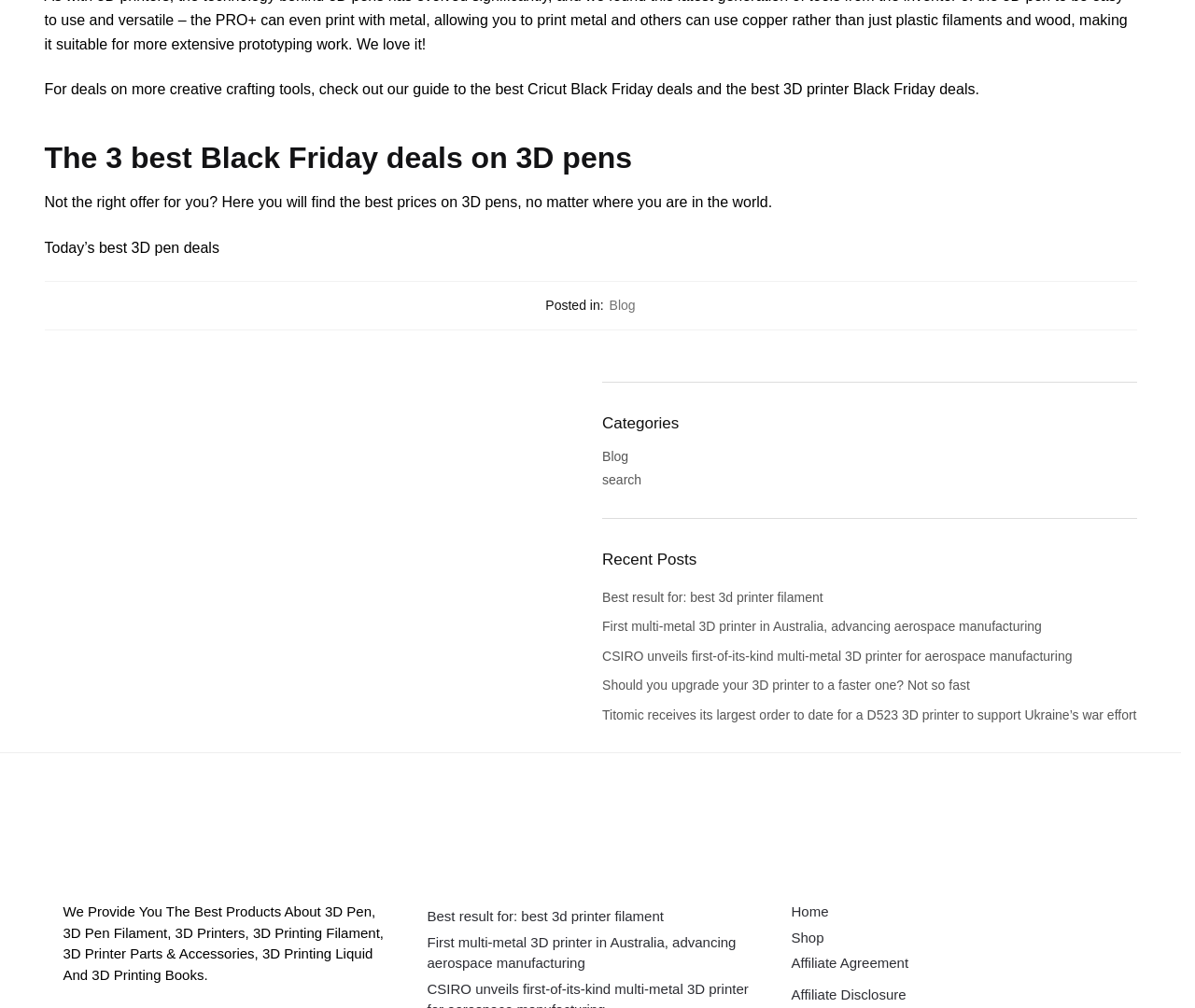What is the topic of the webpage?
Answer the question with just one word or phrase using the image.

3D pens